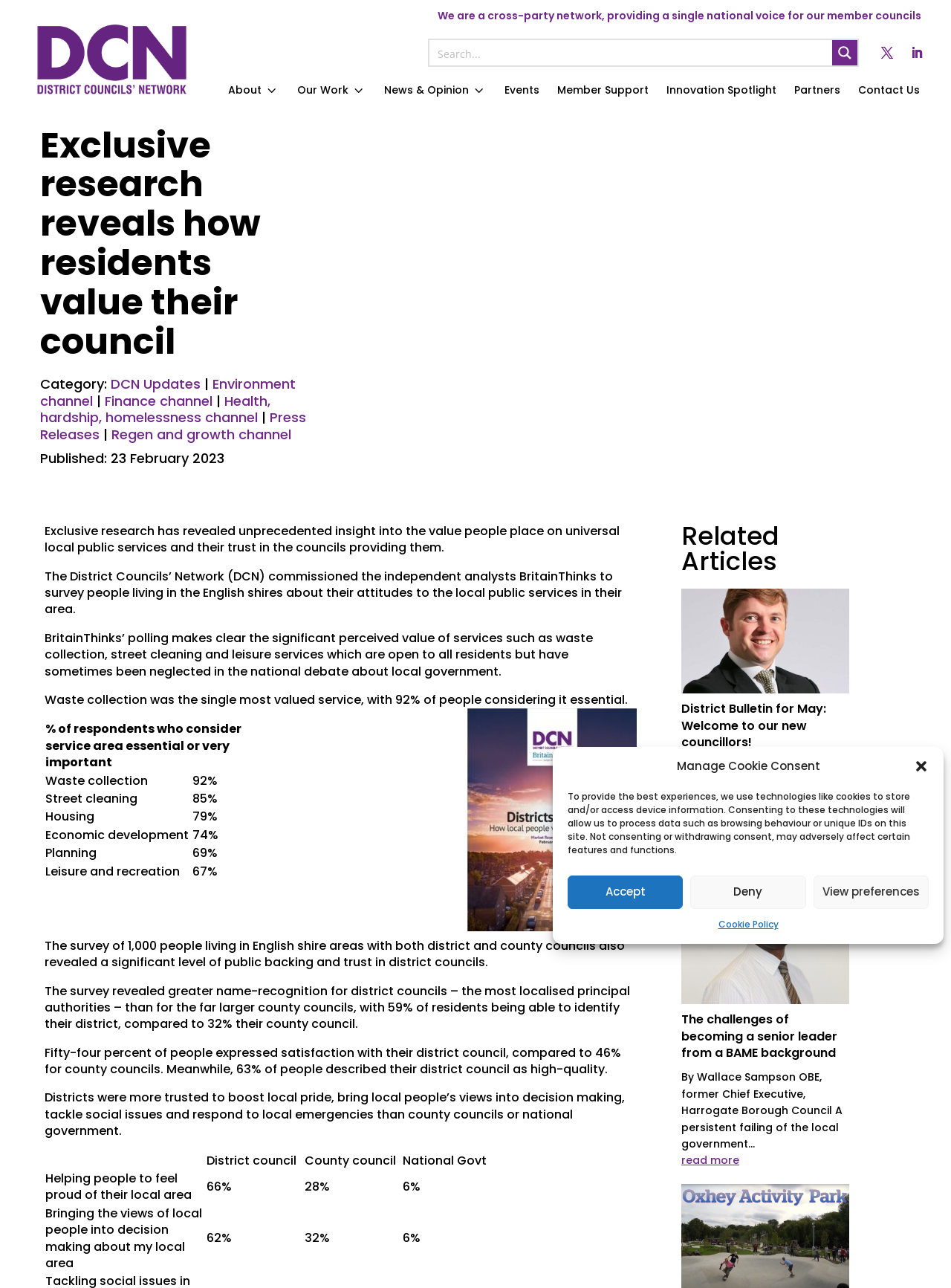Provide a short, one-word or phrase answer to the question below:
What is the topic of the article on this webpage?

Residents' value of their council